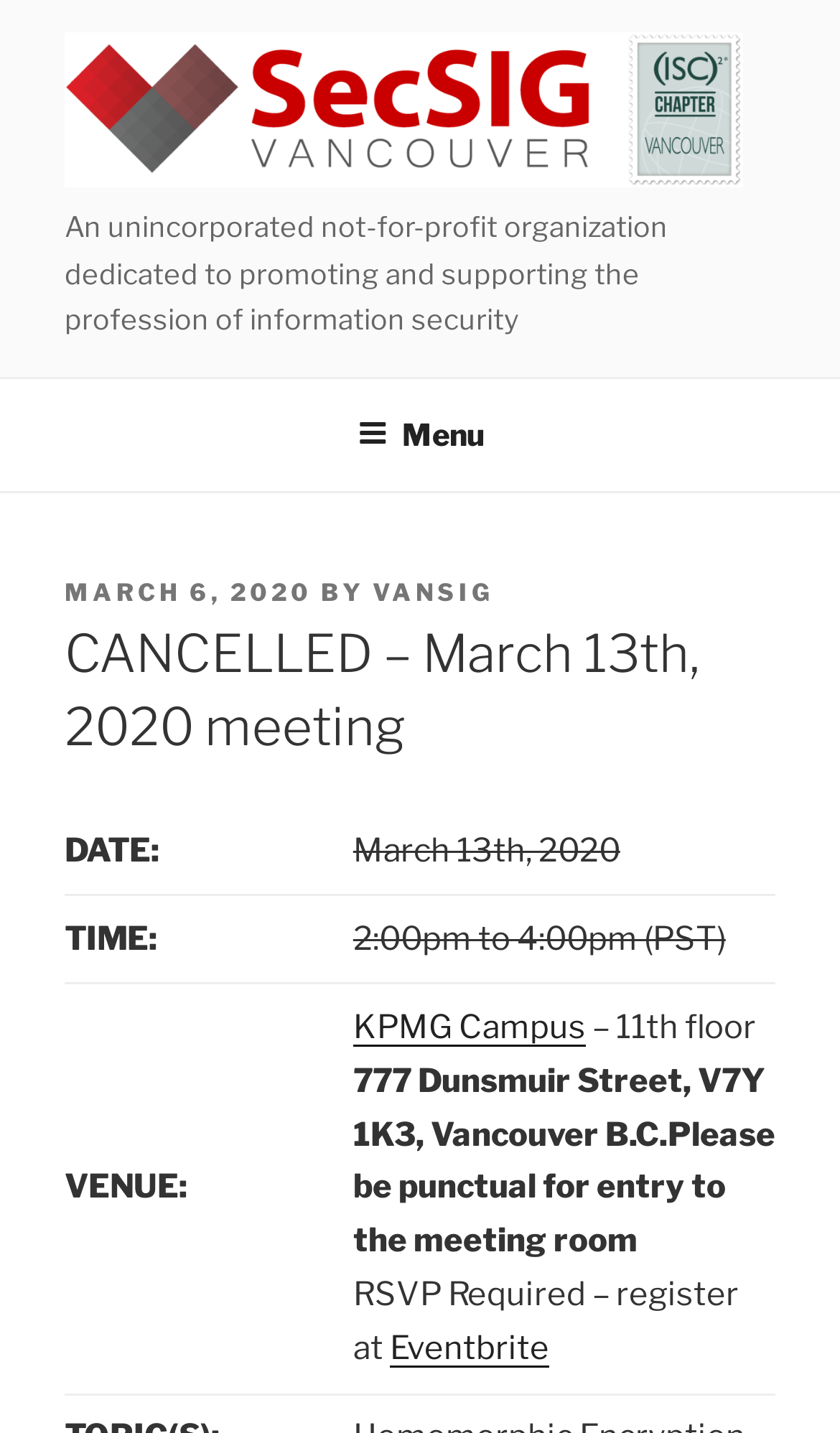Based on the provided description, "Eventbrite", find the bounding box of the corresponding UI element in the screenshot.

[0.464, 0.928, 0.654, 0.955]